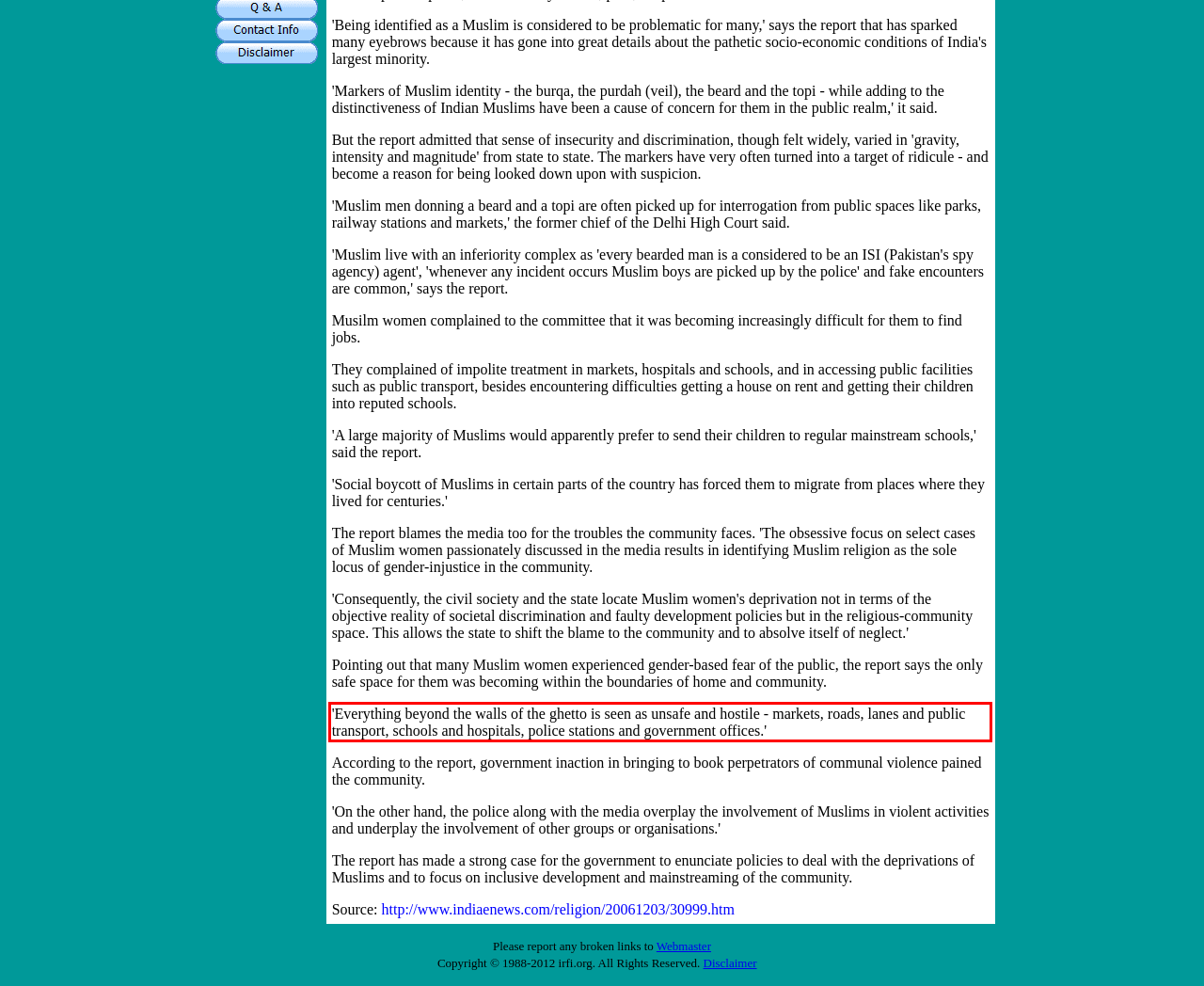Please extract the text content within the red bounding box on the webpage screenshot using OCR.

'Everything beyond the walls of the ghetto is seen as unsafe and hostile - markets, roads, lanes and public transport, schools and hospitals, police stations and government offices.'